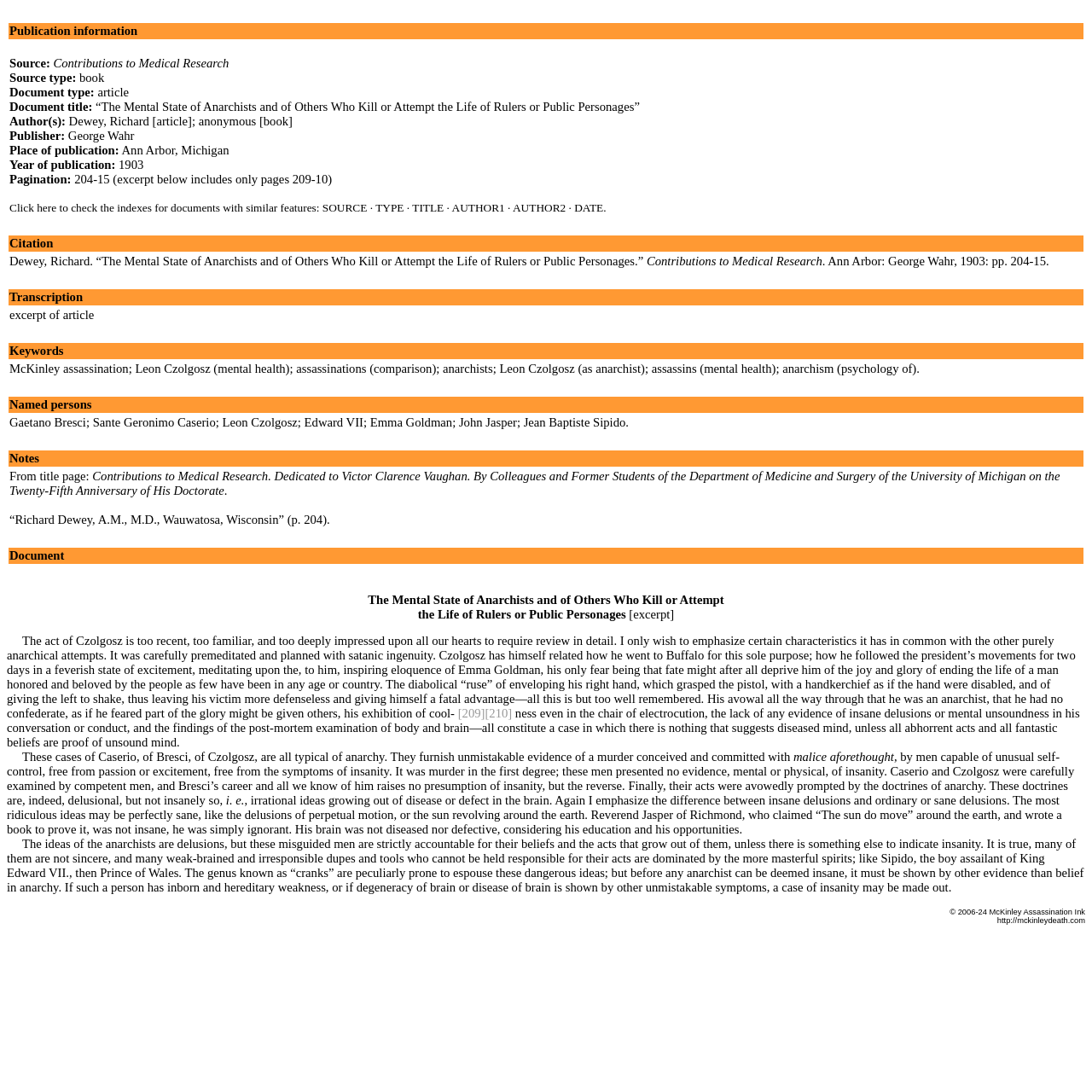Identify the bounding box coordinates of the element to click to follow this instruction: 'Read the 'Transcription''. Ensure the coordinates are four float values between 0 and 1, provided as [left, top, right, bottom].

[0.008, 0.265, 0.992, 0.28]